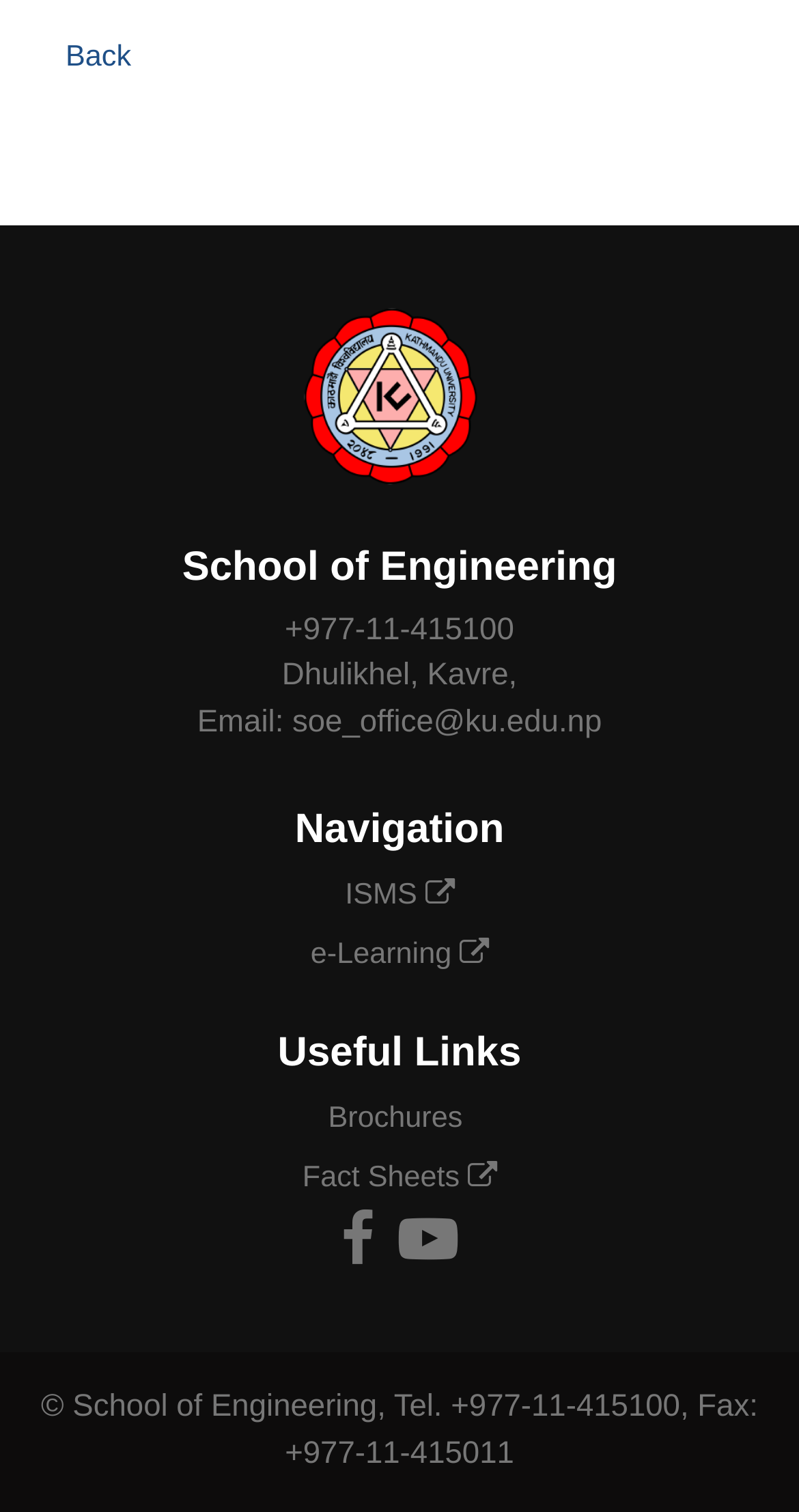Answer briefly with one word or phrase:
What is the copyright symbol used in the webpage?

©